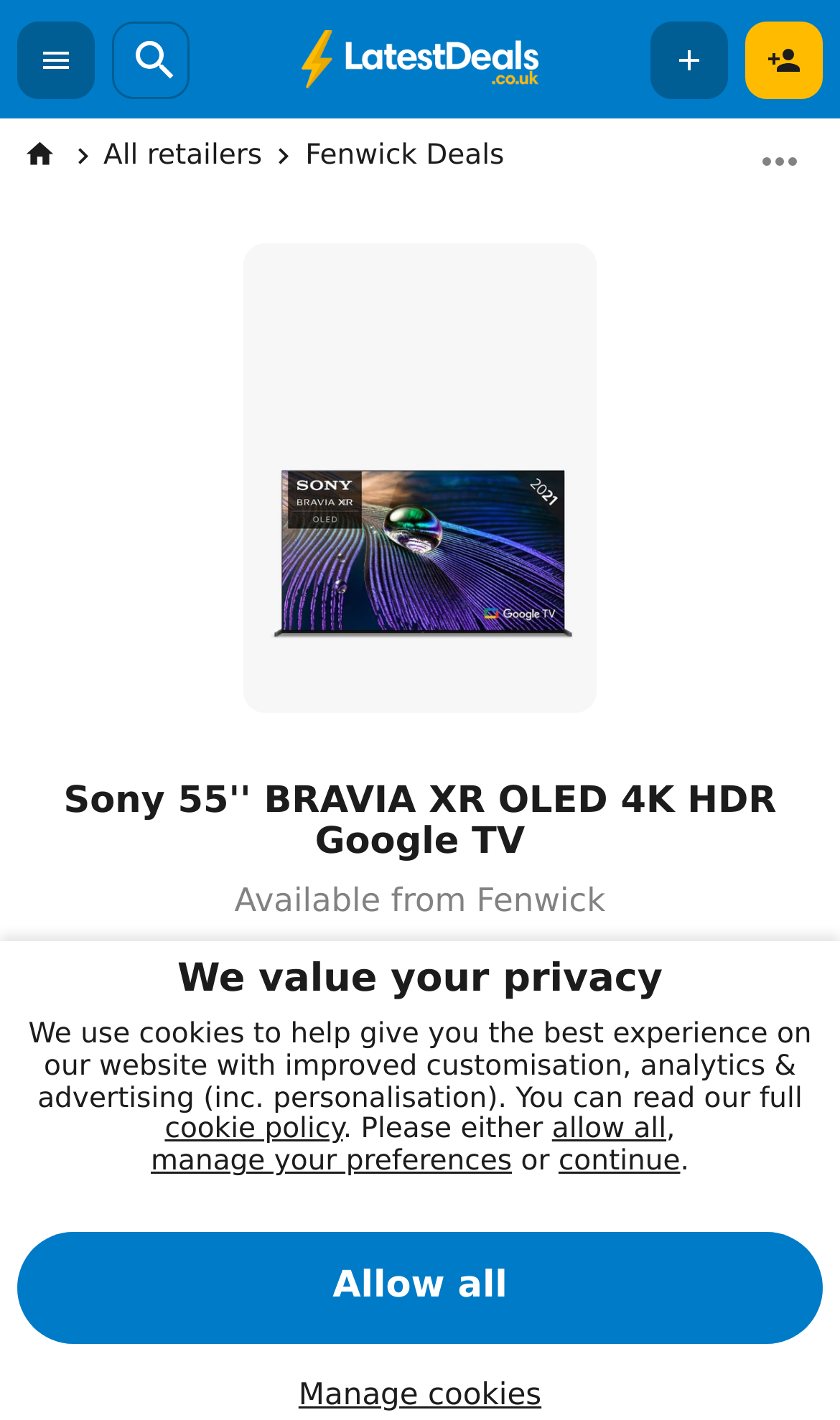Provide the bounding box coordinates of the section that needs to be clicked to accomplish the following instruction: "Search for deals."

[0.133, 0.014, 0.226, 0.069]